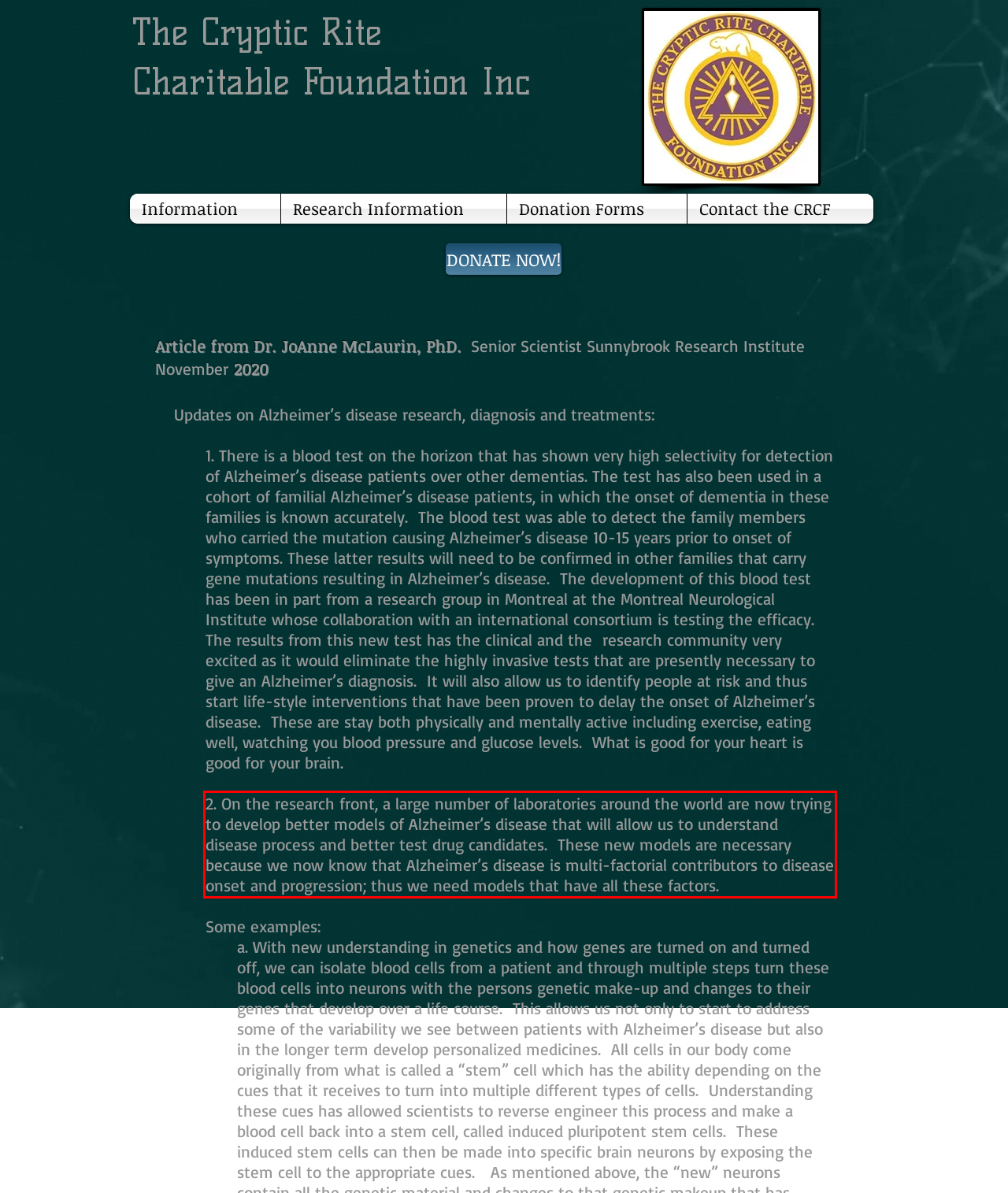The screenshot you have been given contains a UI element surrounded by a red rectangle. Use OCR to read and extract the text inside this red rectangle.

2. On the research front, a large number of laboratories around the world are now trying to develop better models of Alzheimer’s disease that will allow us to understand disease process and better test drug candidates. These new models are necessary because we now know that Alzheimer’s disease is multi-factorial contributors to disease onset and progression; thus we need models that have all these factors.